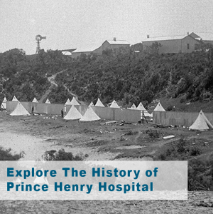Answer the question below with a single word or a brief phrase: 
What is the mission of the museum?

To educate visitors